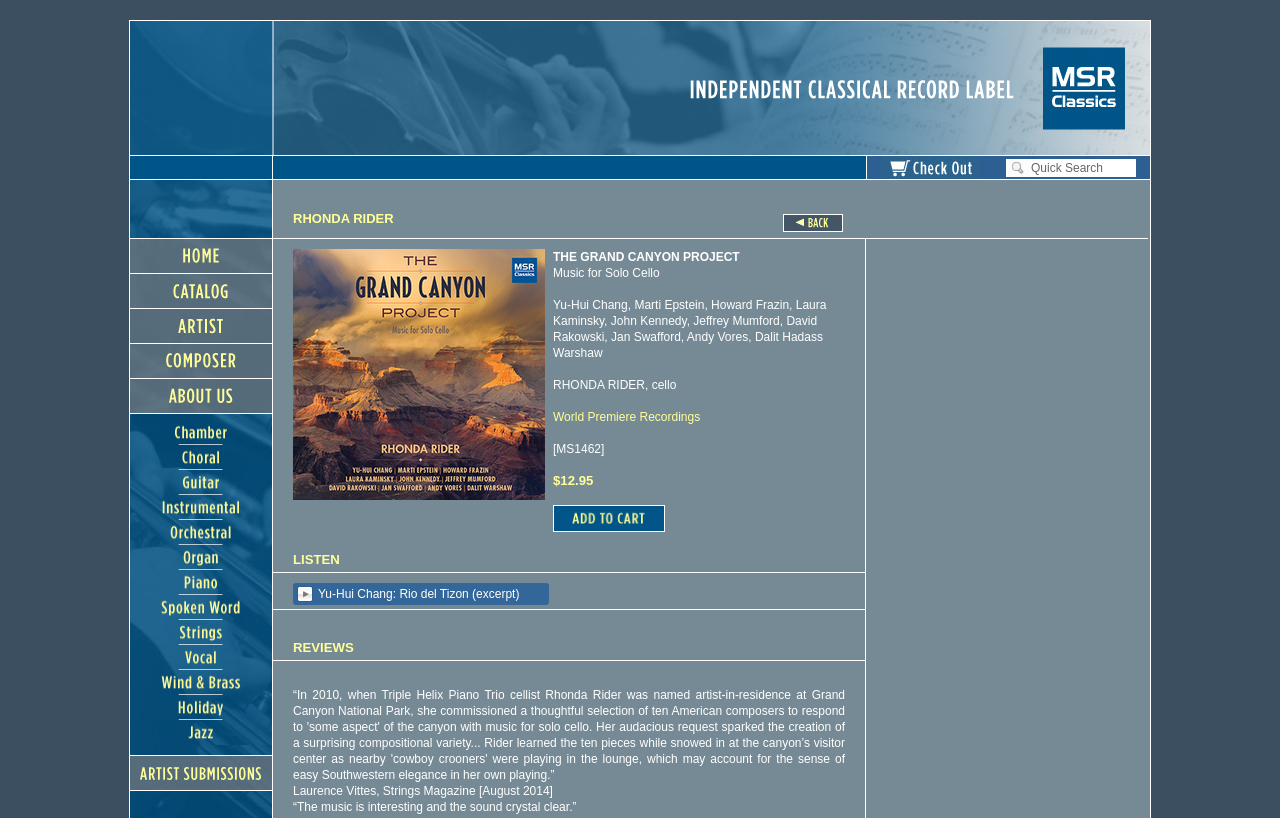Provide a thorough description of the webpage's content and layout.

This webpage appears to be a product catalog page for a classical music album titled "The Grand Canyon Project" by Rhonda Rider. At the top of the page, there is a navigation menu with links to various sections, including "Home", "Catalog", "Artists", "Composers", and more. Below the navigation menu, there is a search bar with a "Quick Search" label.

The main content of the page is dedicated to the album, with a large image of the album cover on the left side. The album title and artist name are displayed prominently in a heading element. Below the album title, there is a description of the album, including the music genre, composer names, and performer information.

On the right side of the page, there is a section with pricing and purchase information, including an "ADD TO CART" button. There is also a "LISTEN" button, which likely allows users to preview the album's music. Further down the page, there are customer reviews, including a quote from a music magazine.

At the bottom of the page, there are links to navigate to previous and next pages of the catalog. Overall, the page is well-organized and easy to navigate, with clear and concise information about the album and its contents.